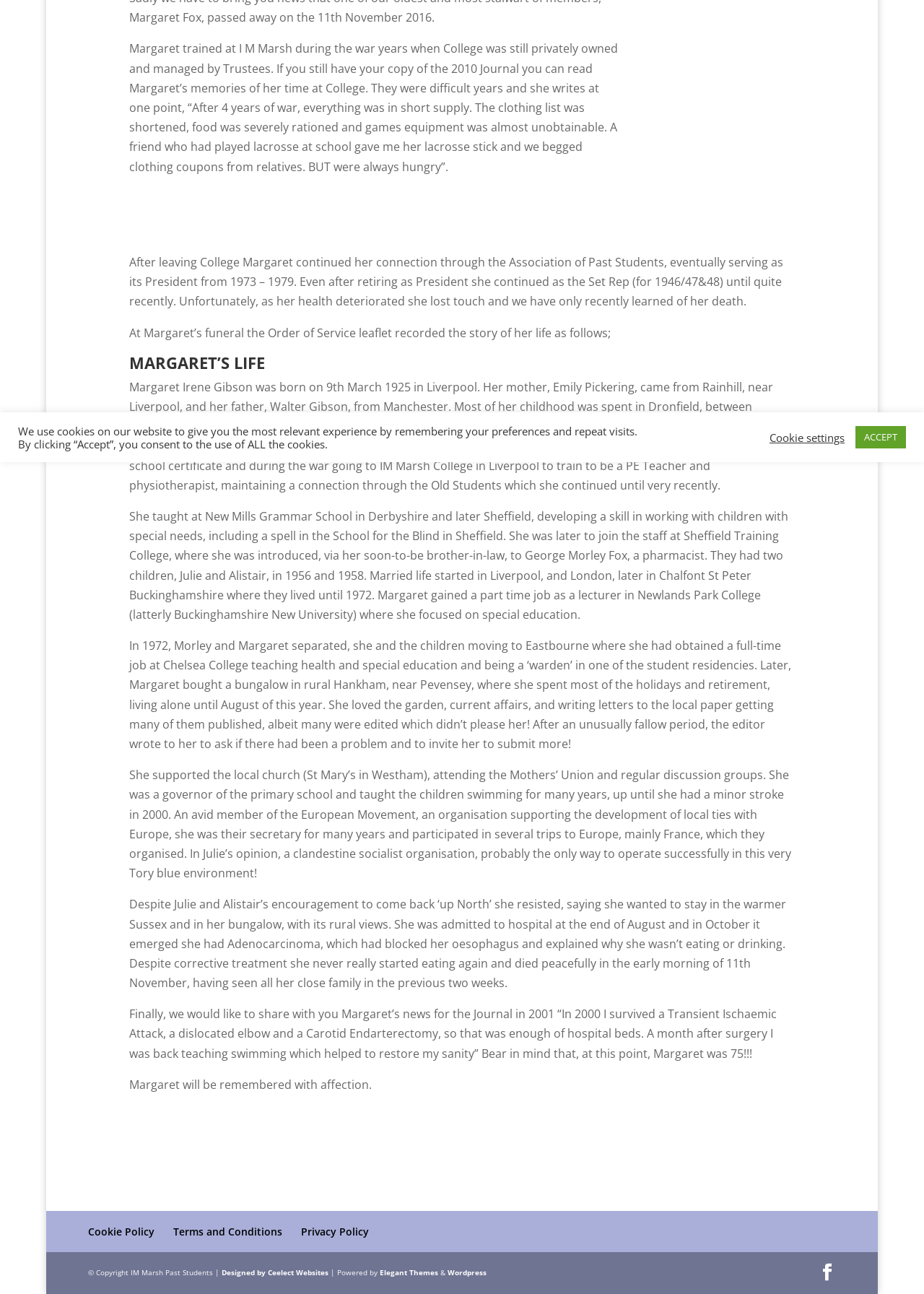Provide the bounding box coordinates of the HTML element described by the text: "Elegant Themes".

[0.411, 0.98, 0.474, 0.987]